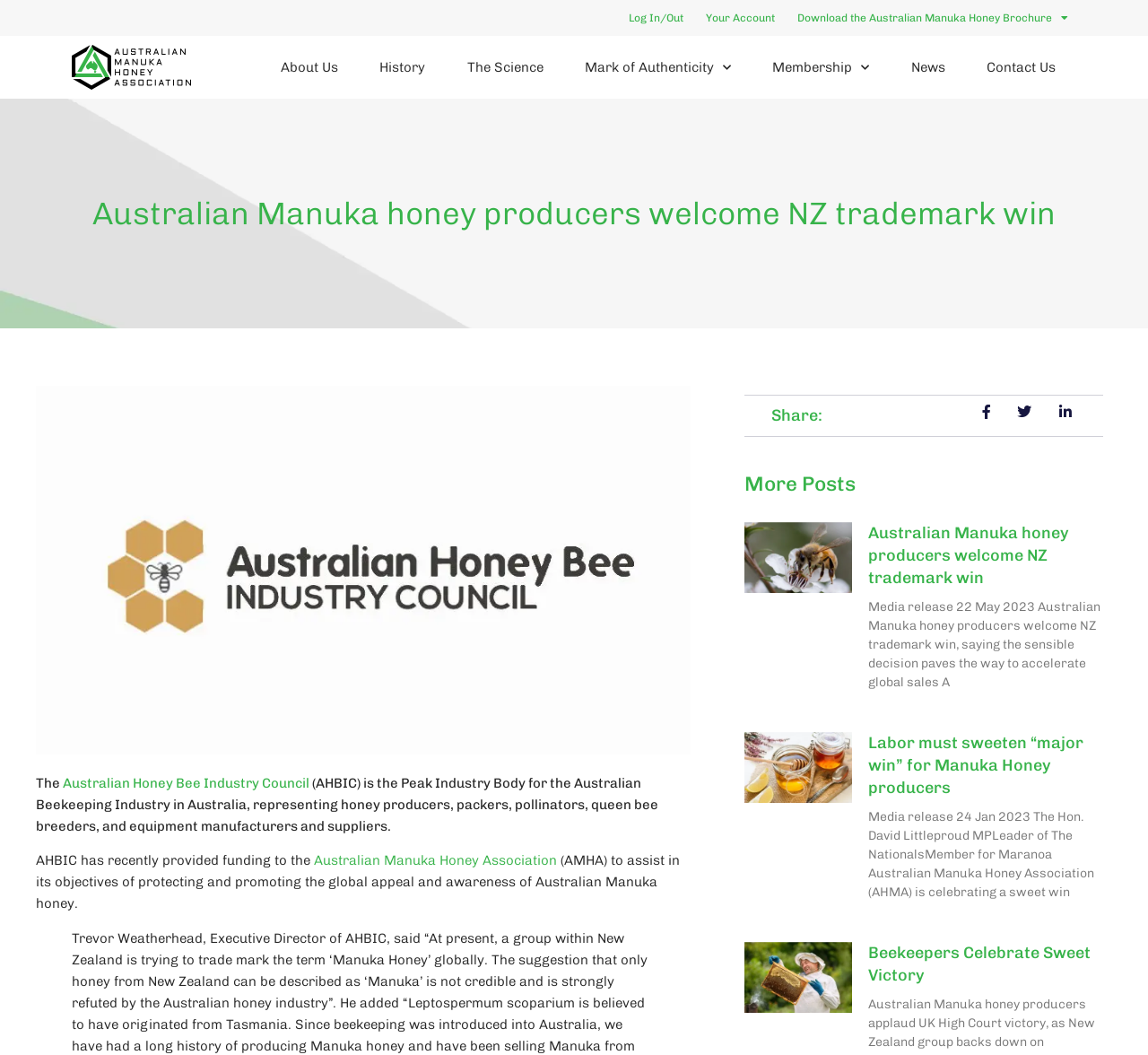Pinpoint the bounding box coordinates of the clickable area needed to execute the instruction: "Contact the Australian Manuka Honey Association". The coordinates should be specified as four float numbers between 0 and 1, i.e., [left, top, right, bottom].

[0.841, 0.05, 0.937, 0.077]